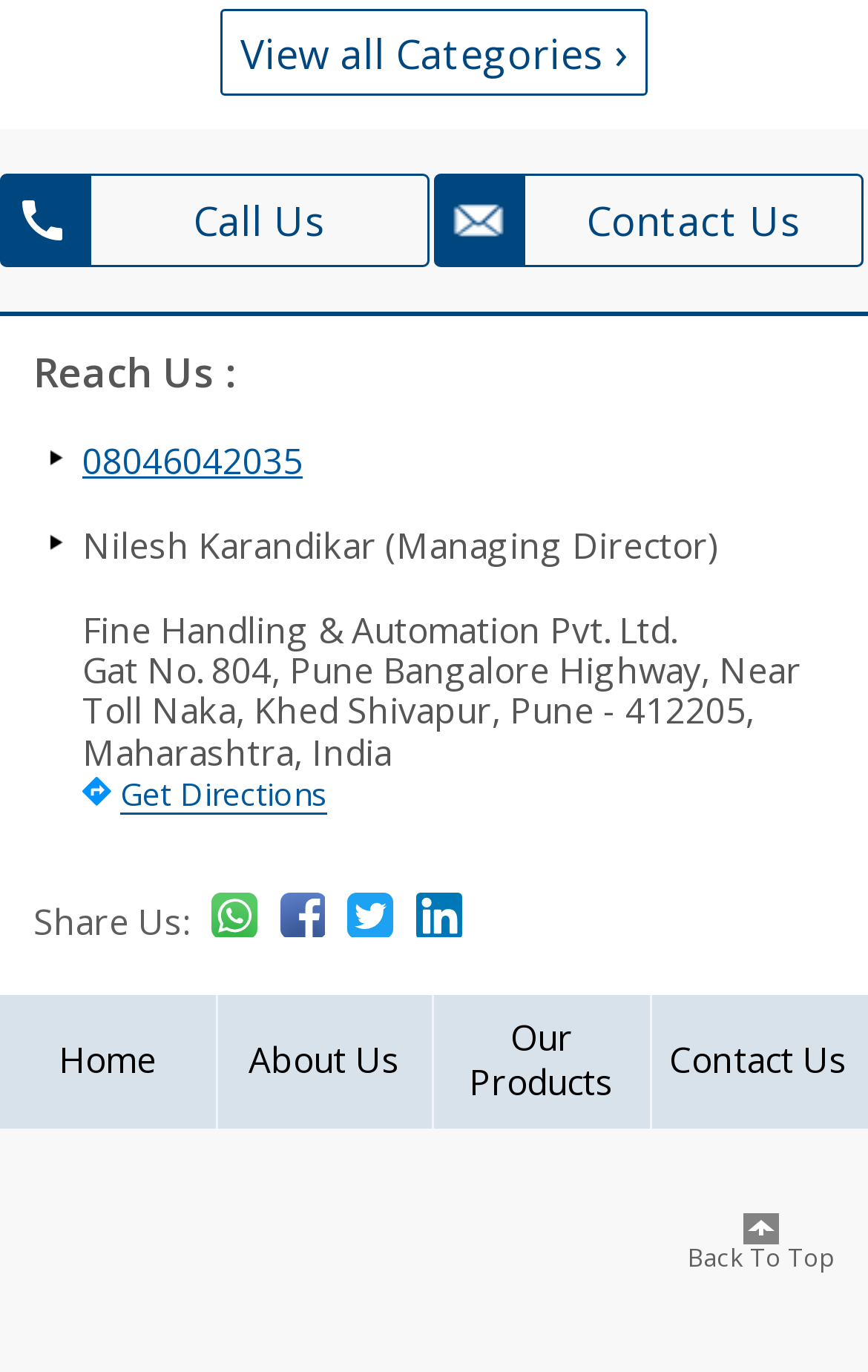Determine the bounding box coordinates of the UI element described by: "Contact Us".

[0.75, 0.742, 0.997, 0.806]